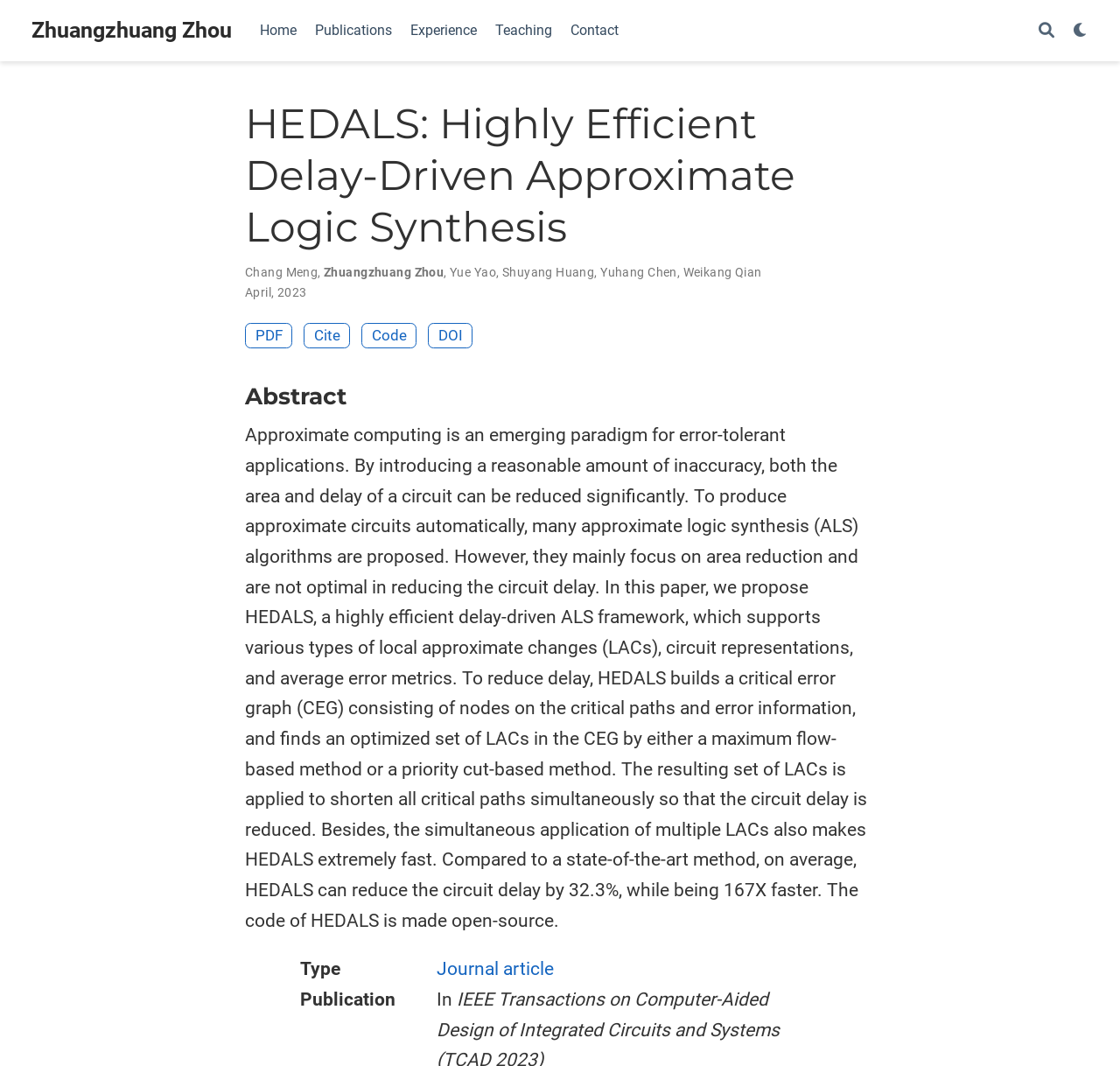Please respond in a single word or phrase: 
How much faster is HEDALS compared to a state-of-the-art method?

167X